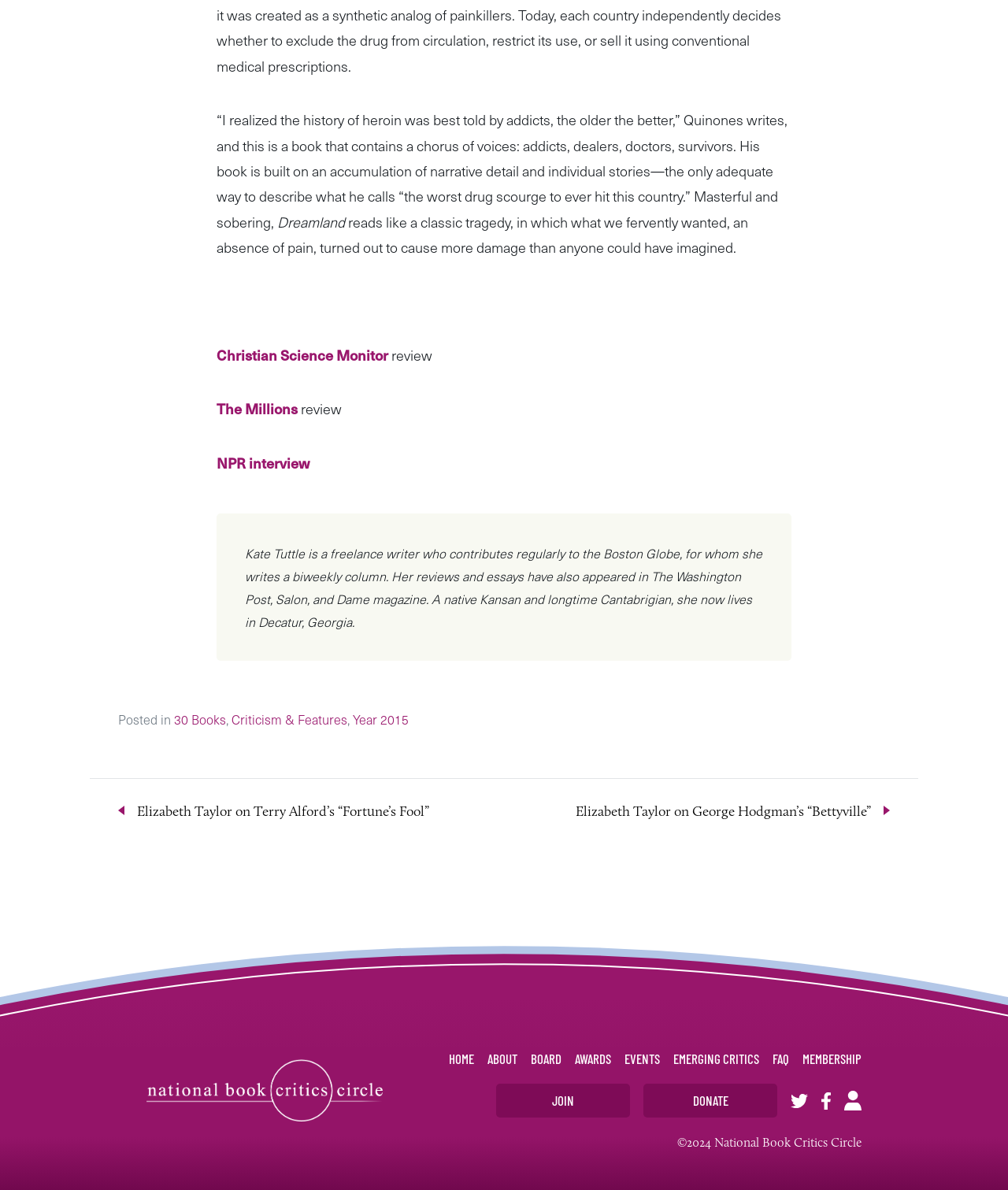Identify the bounding box coordinates for the element you need to click to achieve the following task: "read the review on Christian Science Monitor". Provide the bounding box coordinates as four float numbers between 0 and 1, in the form [left, top, right, bottom].

[0.215, 0.289, 0.385, 0.307]